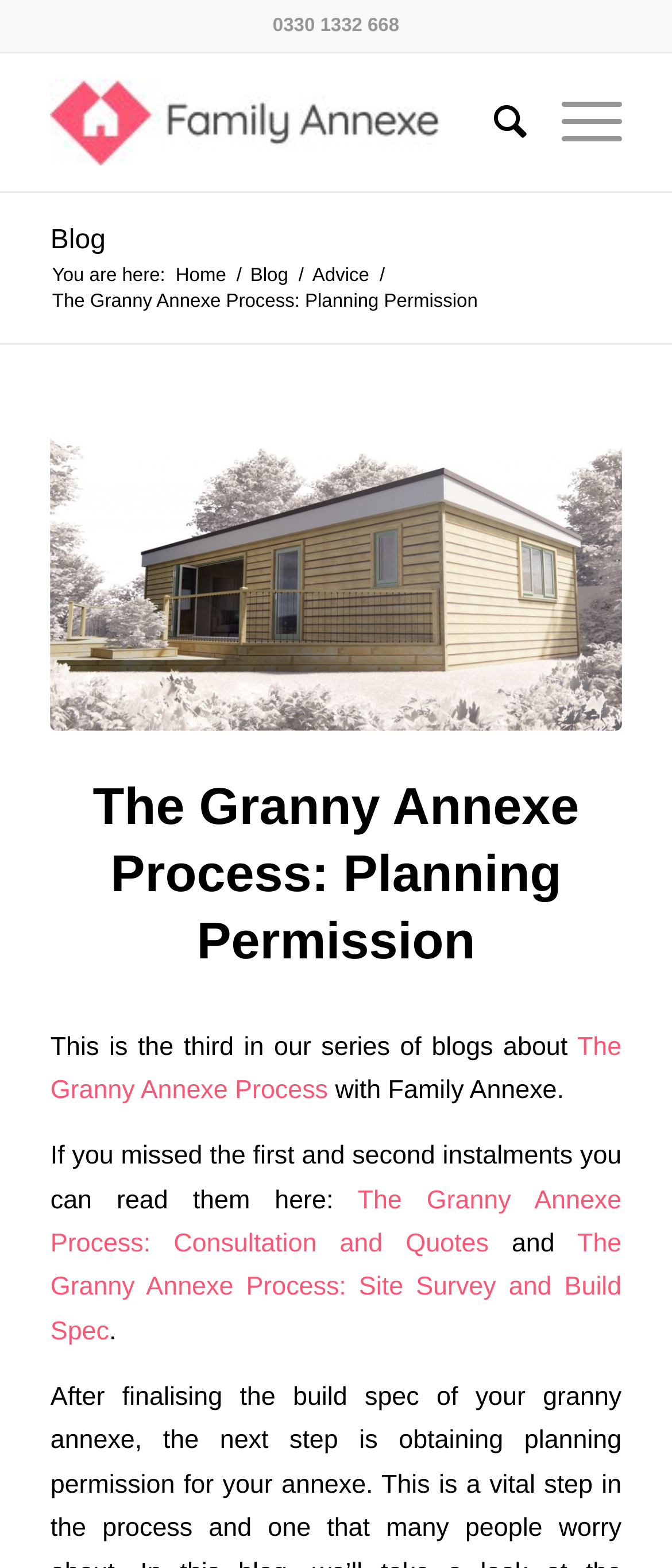Please find the bounding box coordinates of the element that you should click to achieve the following instruction: "Search for something". The coordinates should be presented as four float numbers between 0 and 1: [left, top, right, bottom].

[0.684, 0.034, 0.784, 0.122]